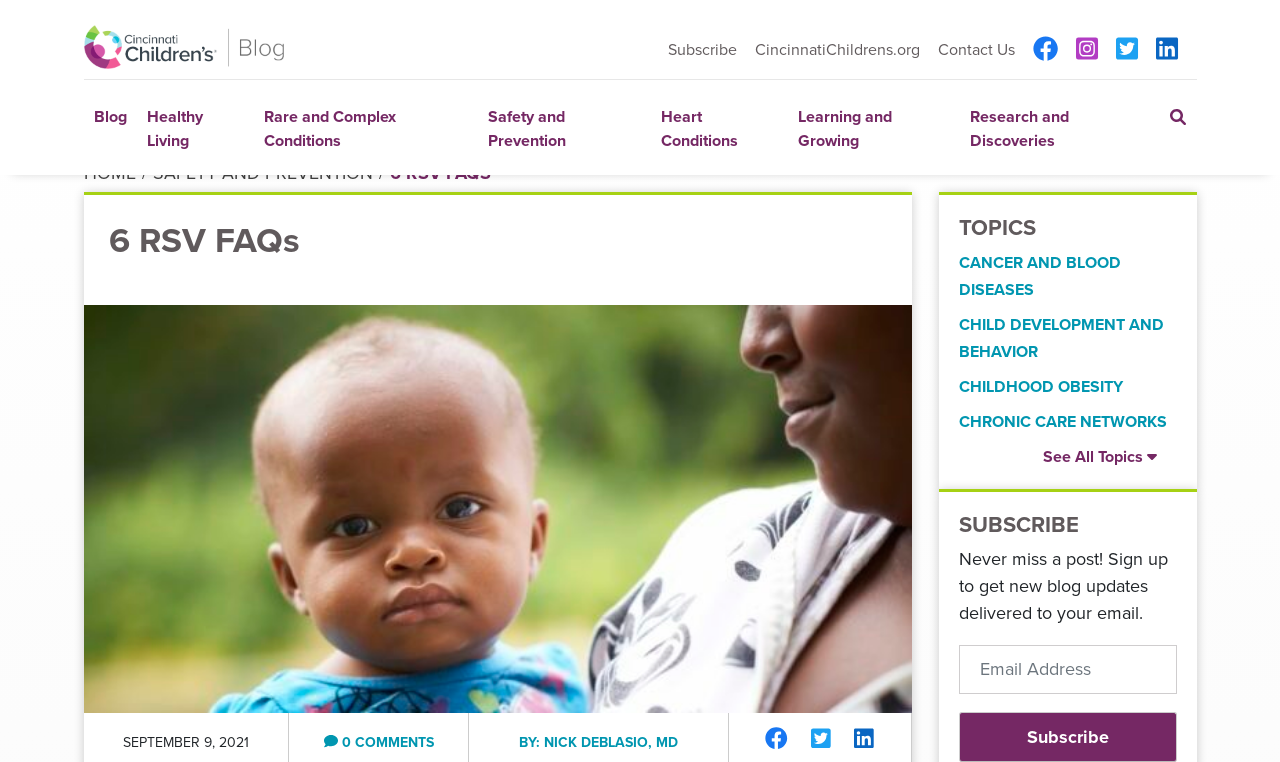Can you look at the image and give a comprehensive answer to the question:
What is the purpose of the textbox?

I determined the answer by looking at the textbox with the label 'Email Address' and the surrounding text 'Never miss a post! Sign up to get new blog updates delivered to your email.', which suggests that the textbox is for entering an email address to subscribe to the blog.